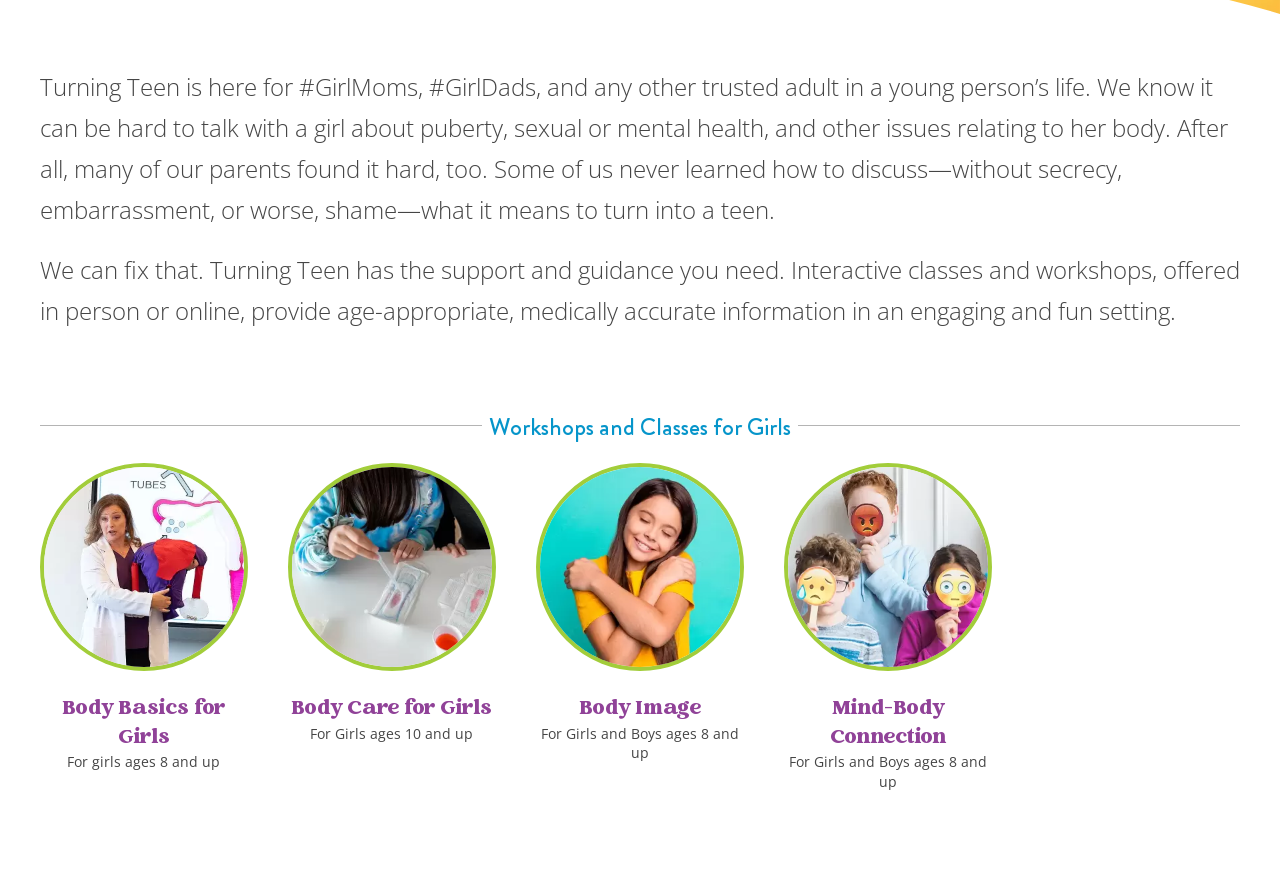Bounding box coordinates should be provided in the format (top-left x, top-left y, bottom-right x, bottom-right y) with all values between 0 and 1. Identify the bounding box for this UI element: Go to Top

[0.904, 0.684, 0.941, 0.724]